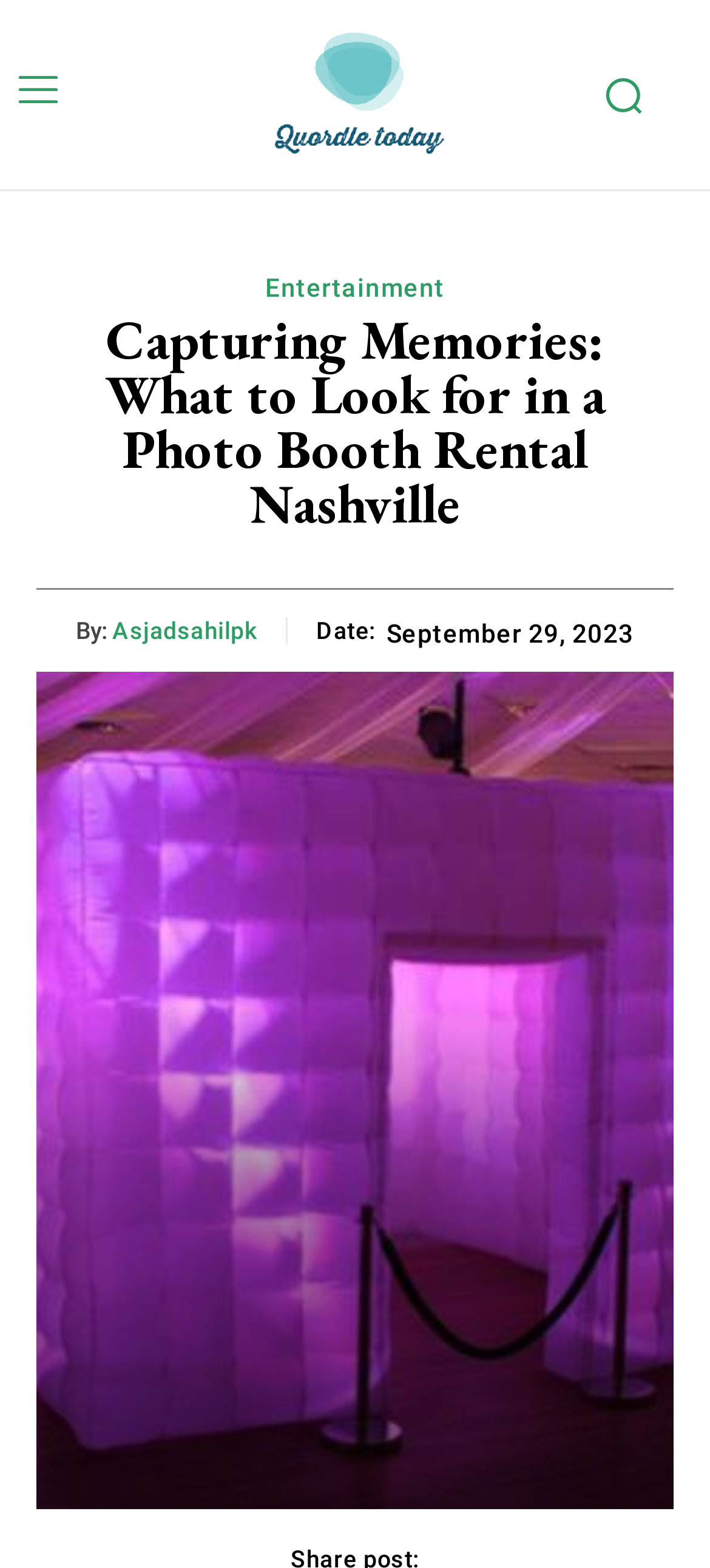Describe the entire webpage, focusing on both content and design.

The webpage appears to be an article or blog post about photo booth rentals in Nashville. At the top left of the page, there is a small image, and next to it, a logo link with an accompanying image. On the top right, there is another small image. 

Below the logo, there is a main heading that reads "Capturing Memories: What to Look for in a Photo Booth Rental Nashville". Underneath the heading, there is a section with the author's name, "Asjadsahilpk", and the date "September 29, 2023". 

On the top middle of the page, there is a link to "Entertainment" which is positioned between the logo and the main heading. The overall layout of the page suggests that the main content of the article will follow below the heading and the author/date section.